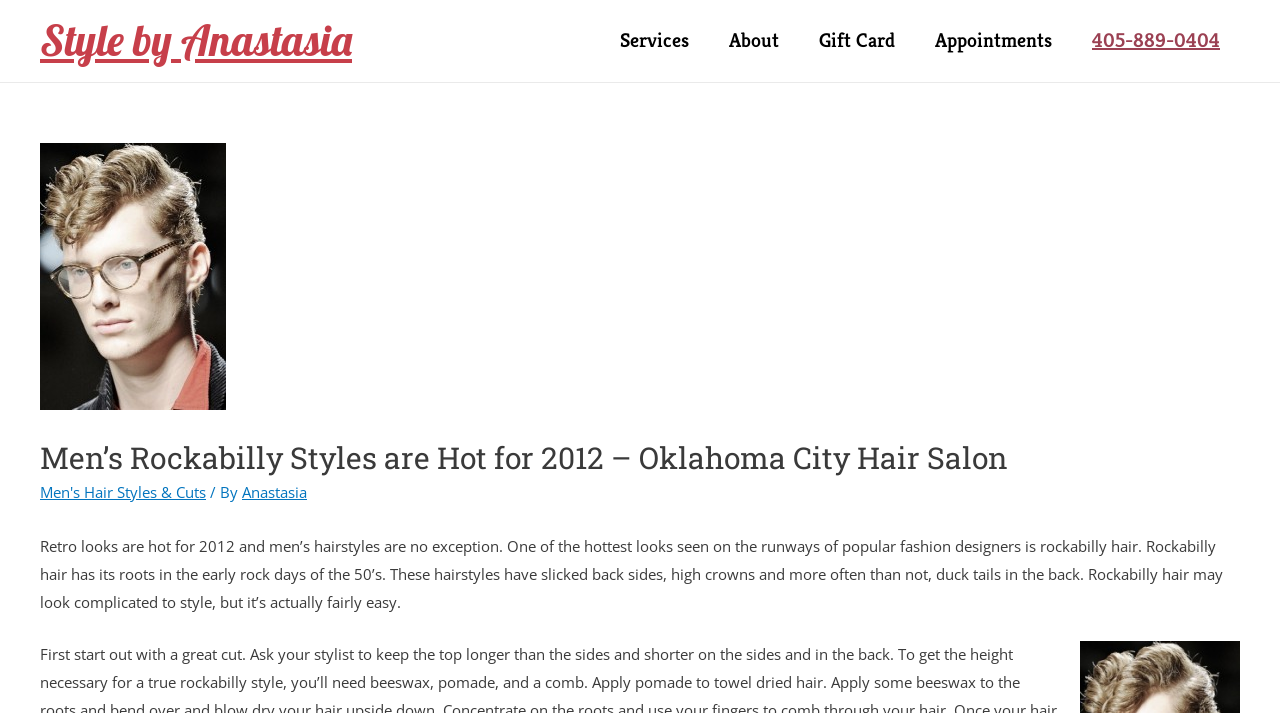Locate the bounding box of the UI element defined by this description: "Services". The coordinates should be given as four float numbers between 0 and 1, formatted as [left, top, right, bottom].

[0.469, 0.001, 0.554, 0.113]